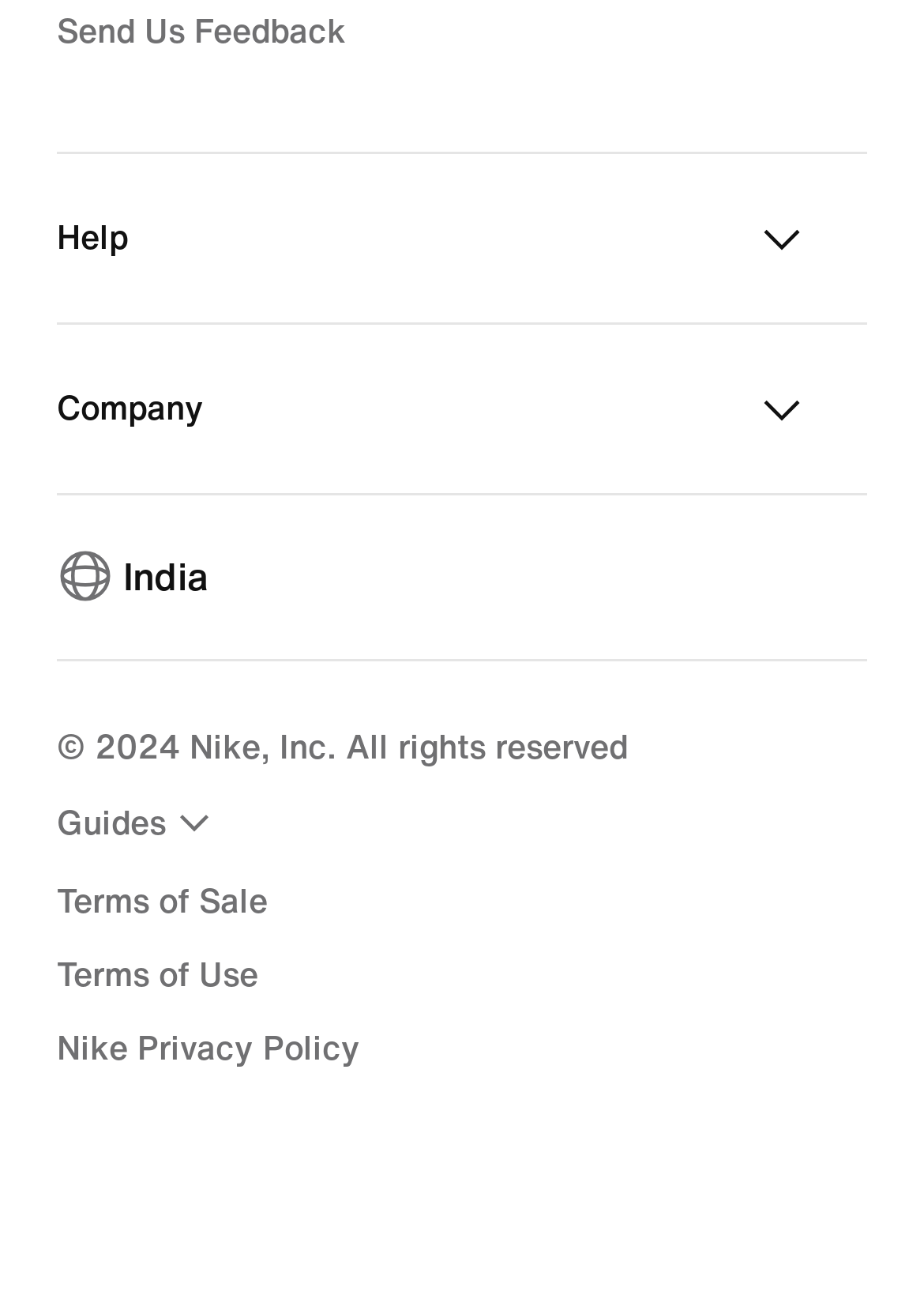Determine the bounding box coordinates for the UI element with the following description: "Guides". The coordinates should be four float numbers between 0 and 1, represented as [left, top, right, bottom].

[0.062, 0.611, 0.241, 0.655]